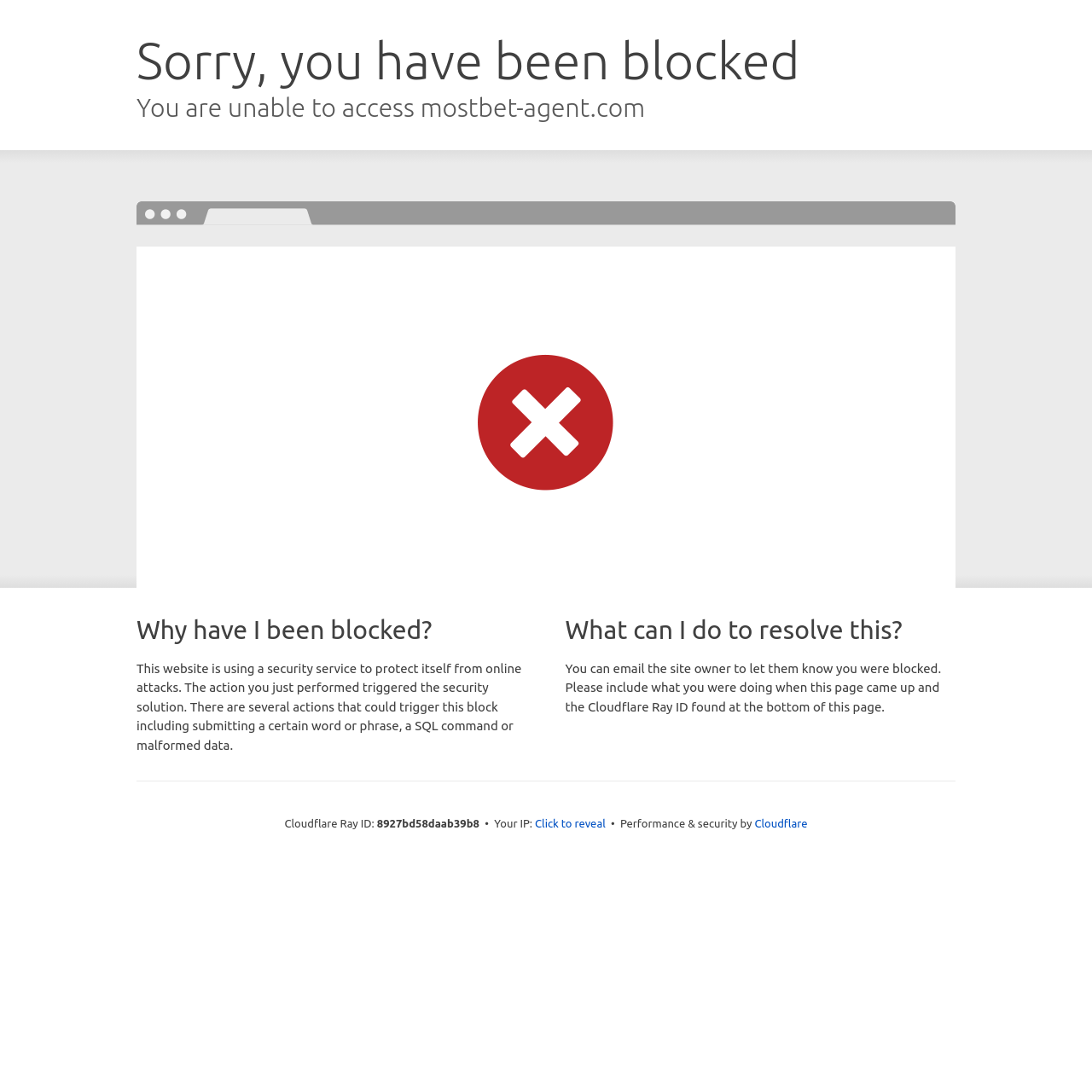Generate a comprehensive description of the webpage.

The webpage is a Cloudflare error page, indicating that the user's access to a website has been blocked. At the top of the page, there are two headings: "Sorry, you have been blocked" and "You are unable to access mostbet-agent.com". 

Below these headings, there is a section that explains why the user has been blocked. This section is headed by "Why have I been blocked?" and includes a paragraph of text that describes the security measures in place to protect the website from online attacks. 

To the right of this section, there is another section headed by "What can I do to resolve this?" which provides instructions on how to contact the site owner to resolve the issue. 

At the bottom of the page, there is a section that displays technical information, including the Cloudflare Ray ID, the user's IP address, and a button to reveal the IP address. This section also includes a link to Cloudflare, which is credited with providing performance and security for the website.